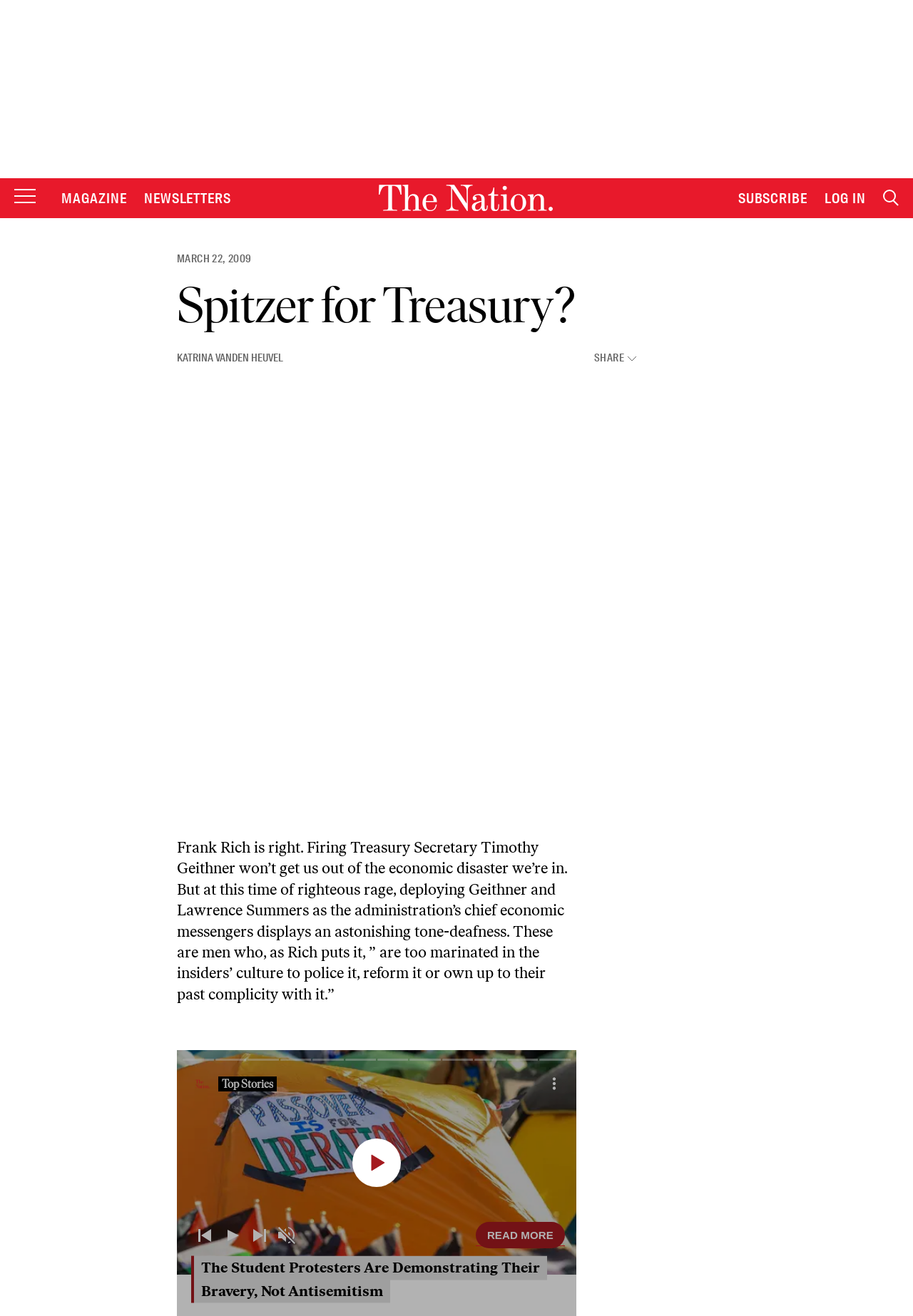Please determine the bounding box coordinates for the element that should be clicked to follow these instructions: "Go to The Nation homepage".

[0.242, 0.141, 0.779, 0.161]